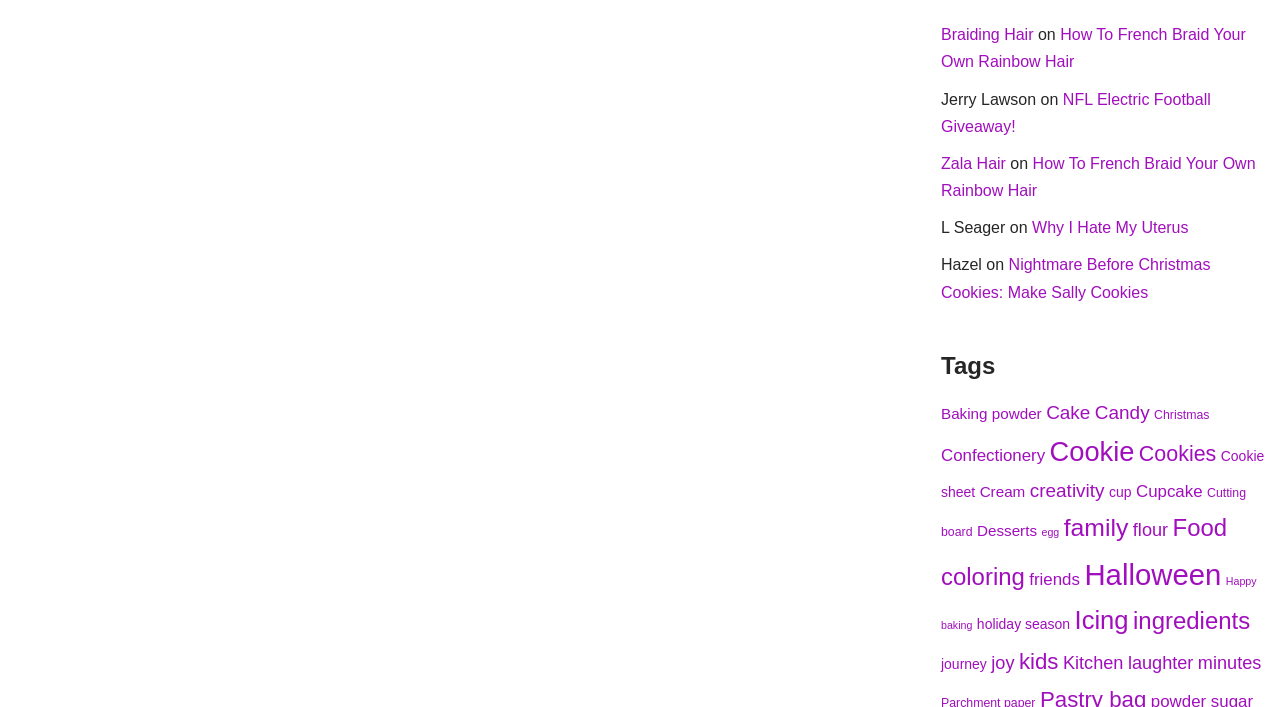Please determine the bounding box coordinates, formatted as (top-left x, top-left y, bottom-right x, bottom-right y), with all values as floating point numbers between 0 and 1. Identify the bounding box of the region described as: holiday season

[0.763, 0.871, 0.836, 0.893]